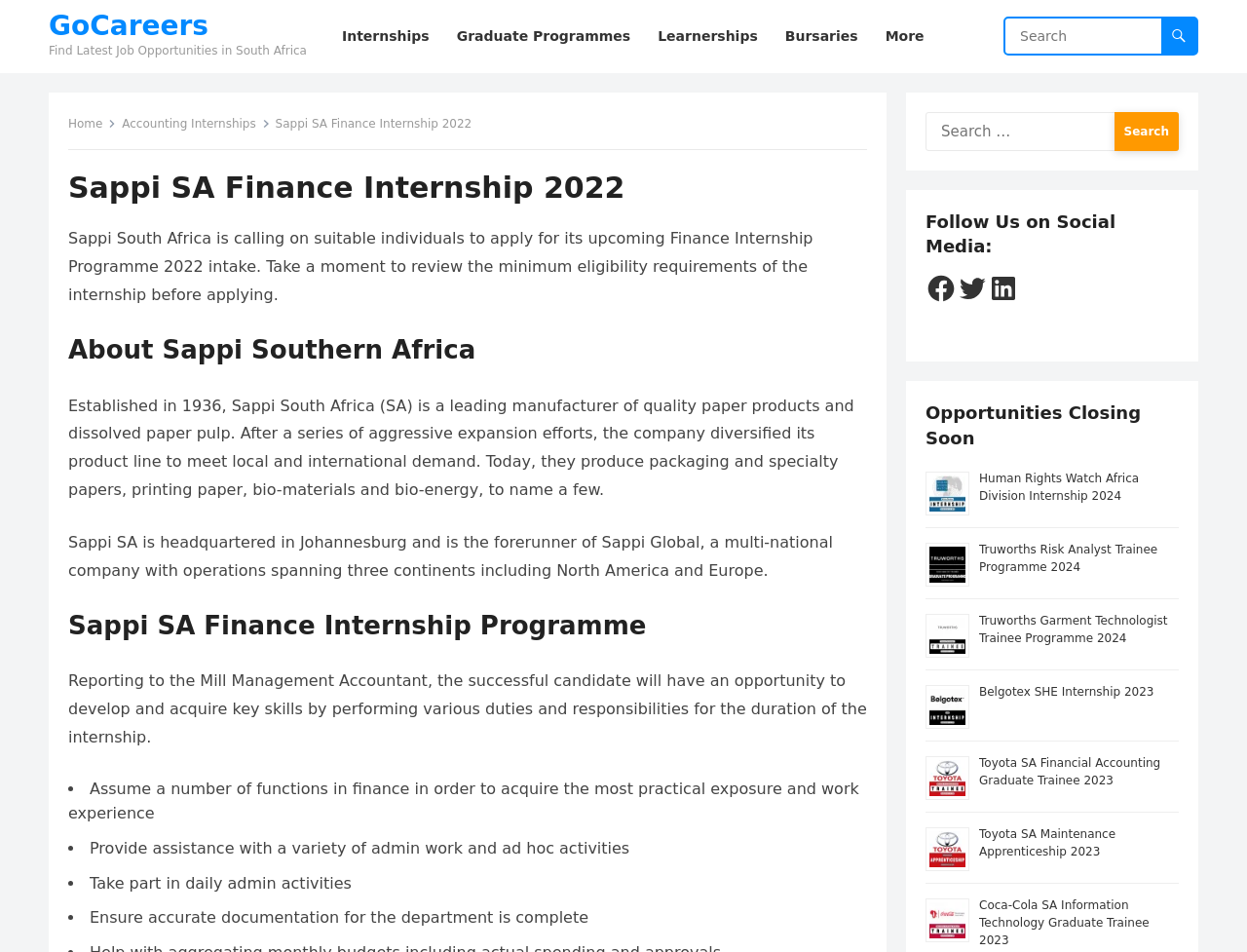What is the role of the successful candidate in the internship?
Based on the image, provide your answer in one word or phrase.

Reporting to the Mill Management Accountant